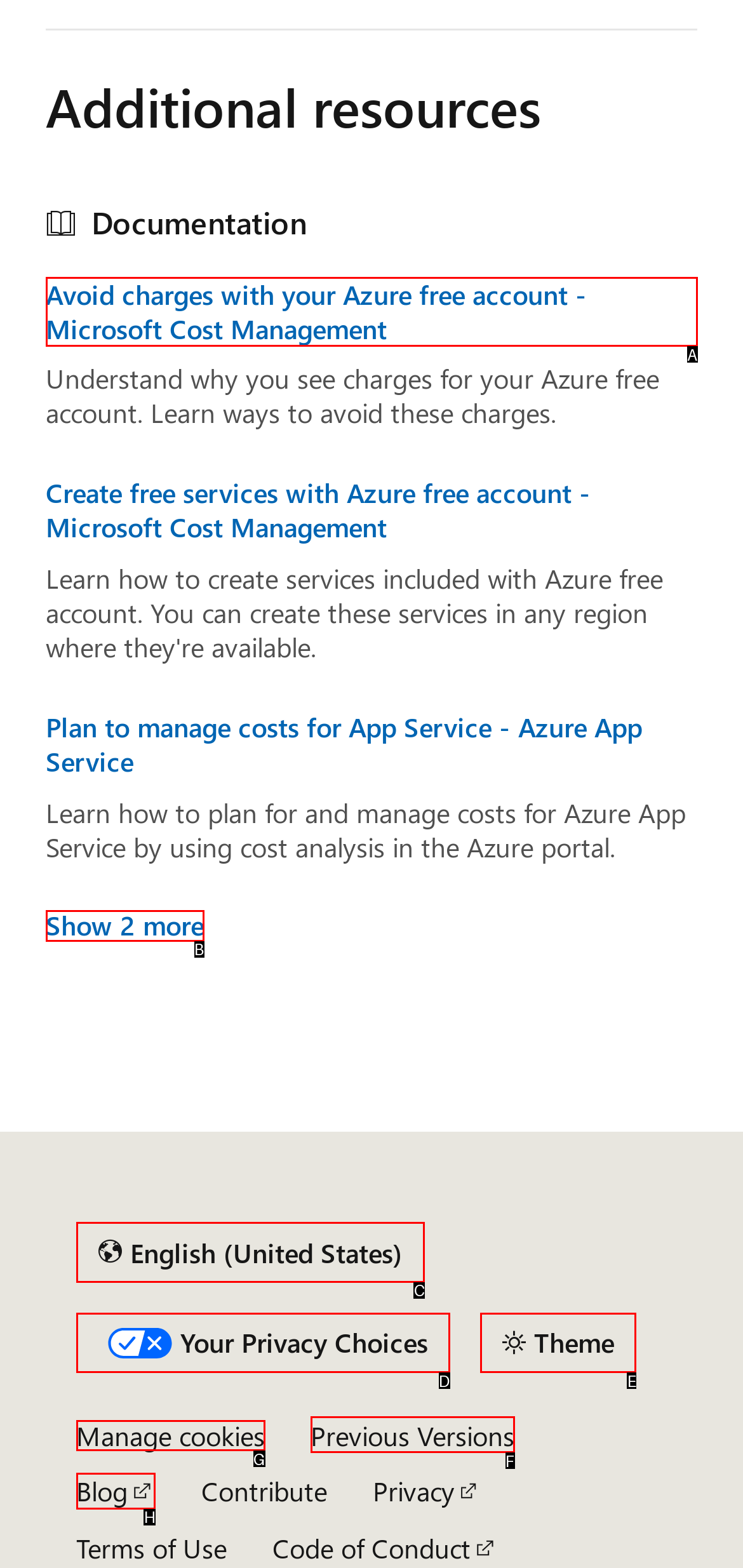From the provided options, pick the HTML element that matches the description: Manage cookies. Respond with the letter corresponding to your choice.

G